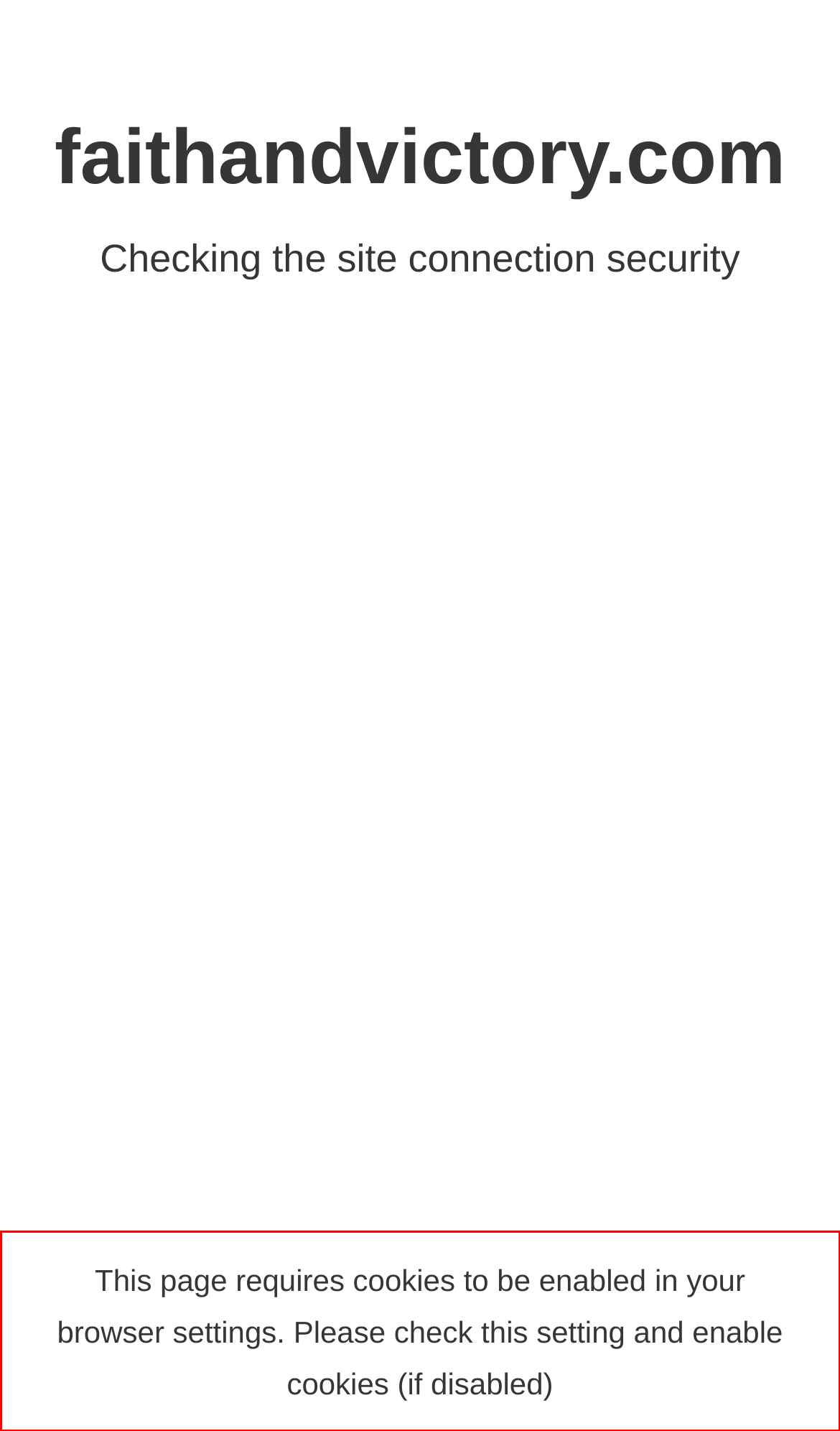In the screenshot of the webpage, find the red bounding box and perform OCR to obtain the text content restricted within this red bounding box.

This page requires cookies to be enabled in your browser settings. Please check this setting and enable cookies (if disabled)